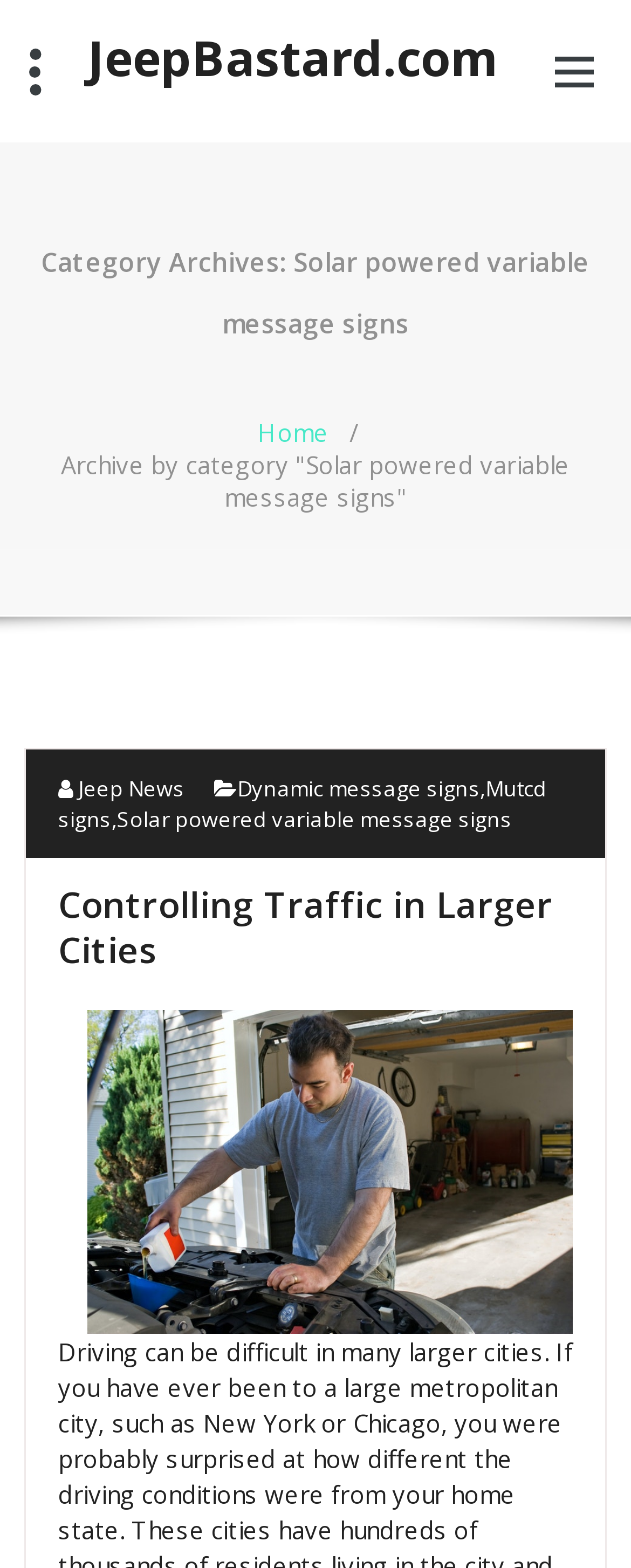Identify the bounding box for the described UI element: "Jeep News".

[0.092, 0.493, 0.293, 0.512]